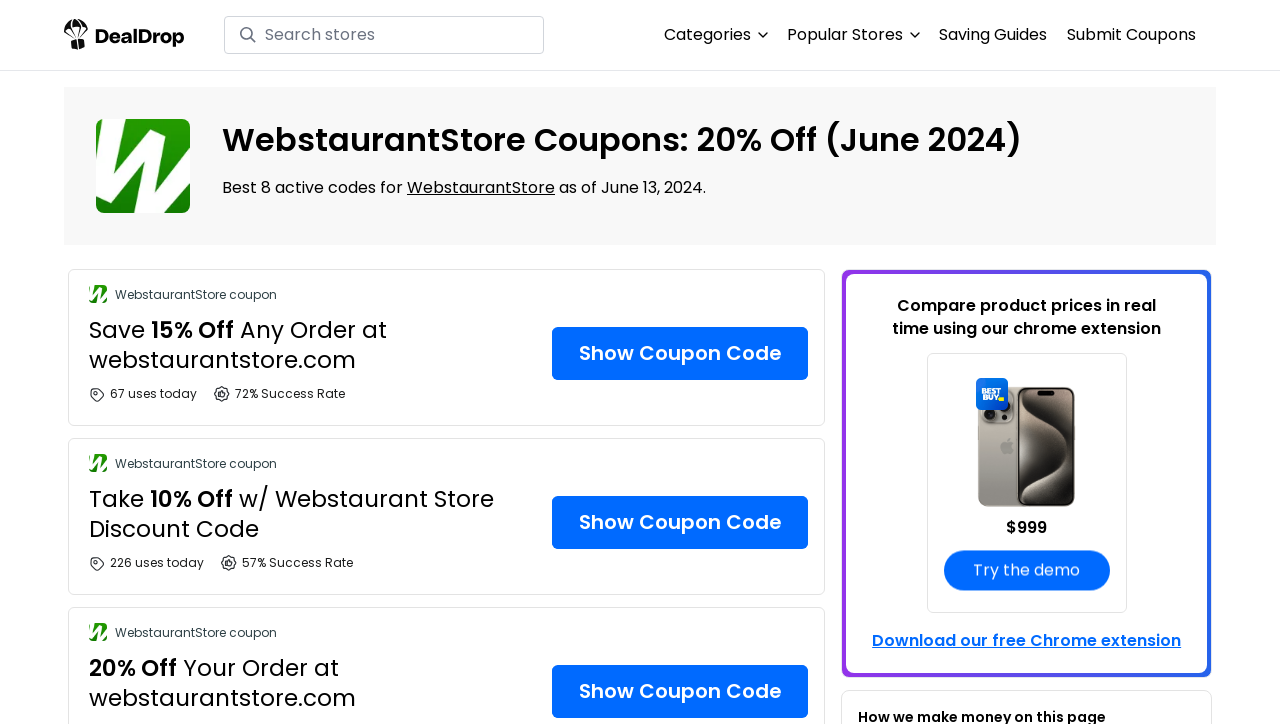Determine the webpage's heading and output its text content.

WebstaurantStore Coupons: 20% Off (June 2024)